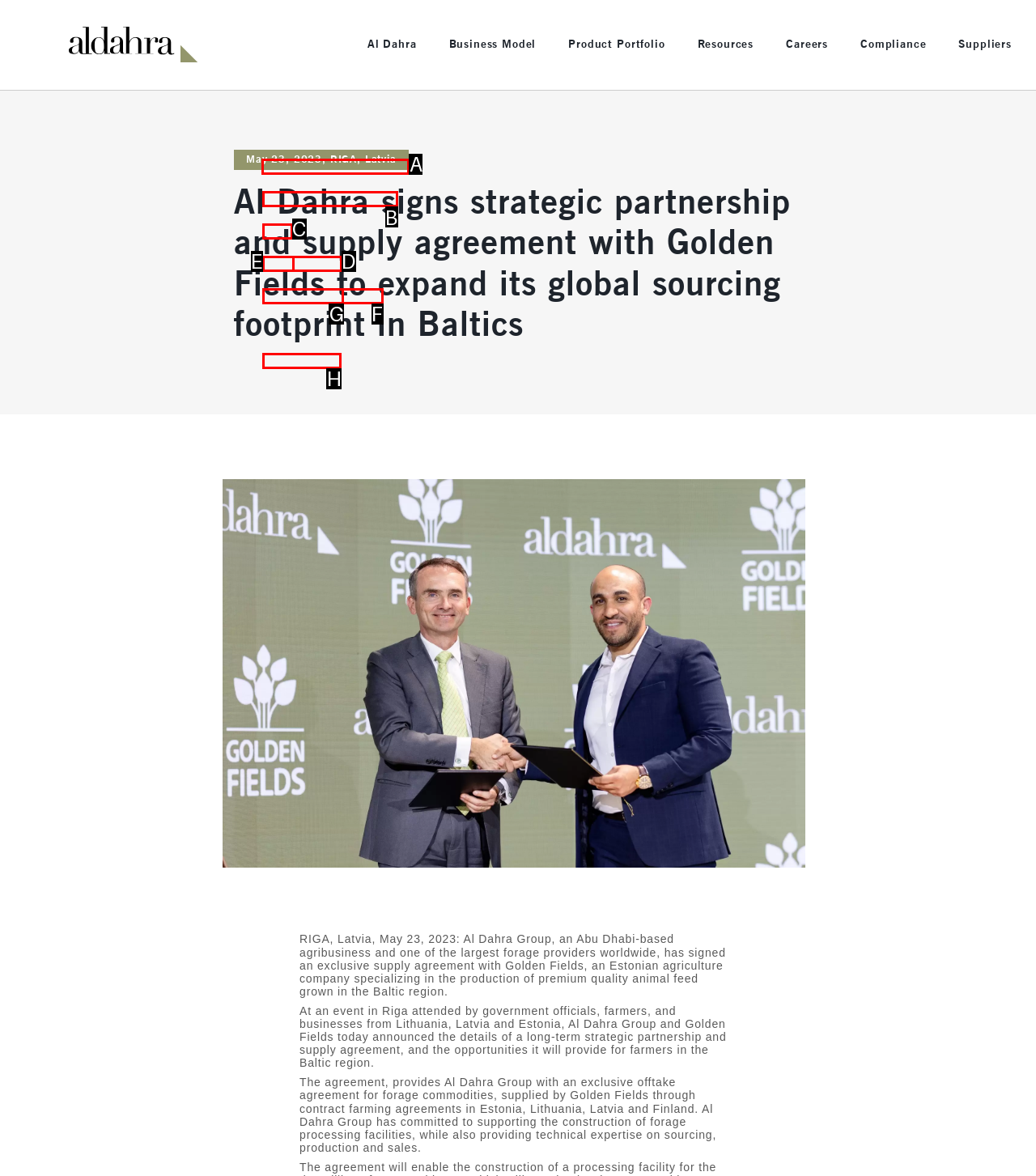Point out the specific HTML element to click to complete this task: View the 'Grains & Specialty Crops' product Reply with the letter of the chosen option.

A